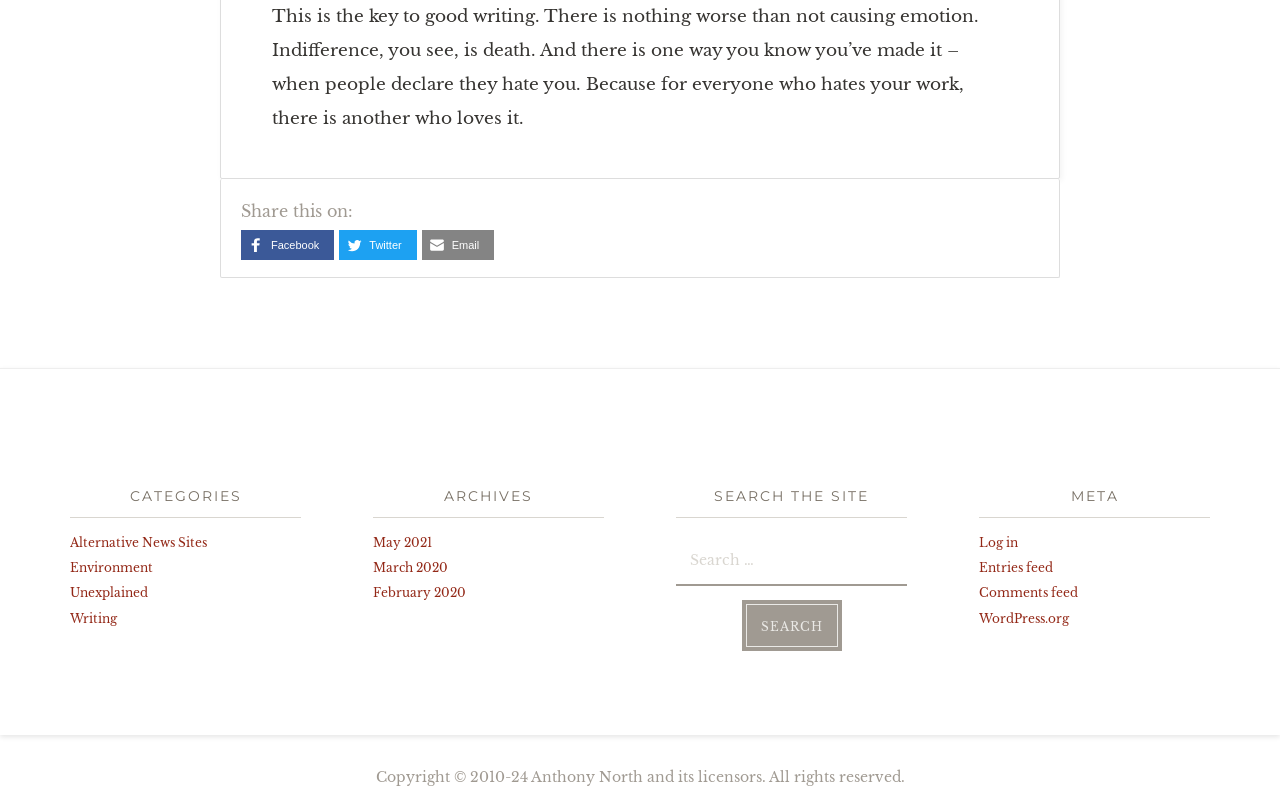Given the element description "April 2018", identify the bounding box of the corresponding UI element.

None